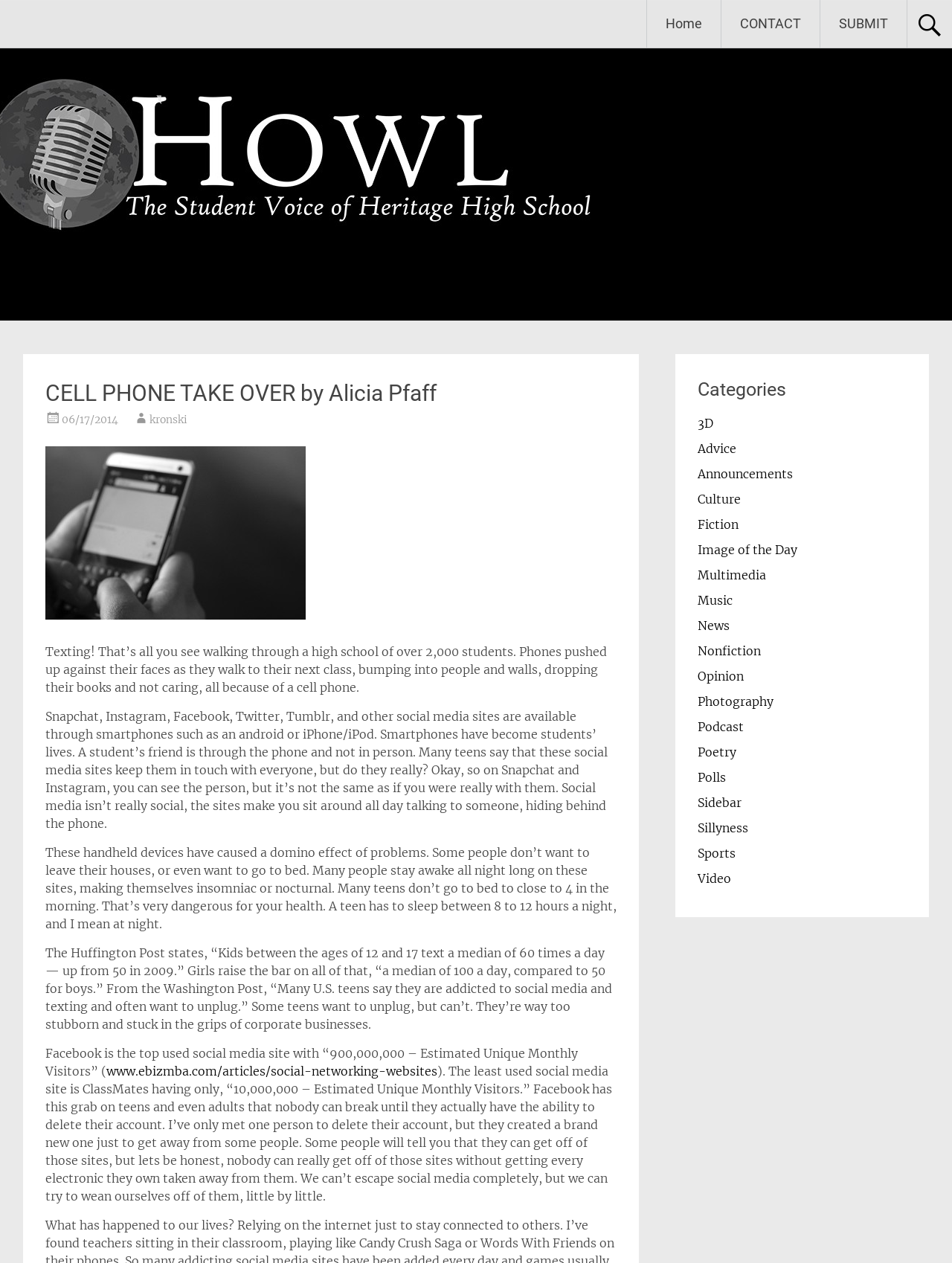Specify the bounding box coordinates of the element's area that should be clicked to execute the given instruction: "Click on the 'CONTACT' link". The coordinates should be four float numbers between 0 and 1, i.e., [left, top, right, bottom].

[0.758, 0.0, 0.861, 0.038]